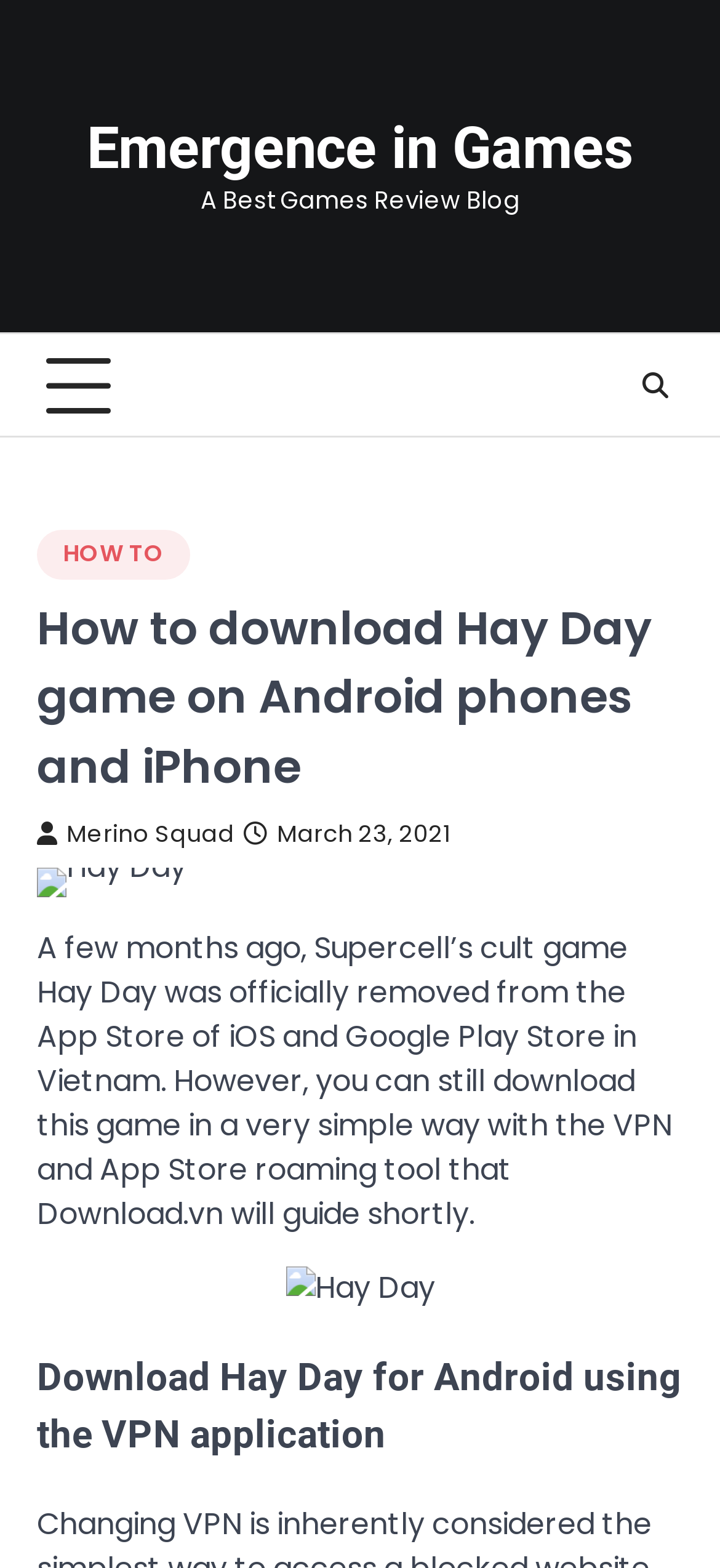What is the text of the webpage's headline?

How to download Hay Day game on Android phones and iPhone